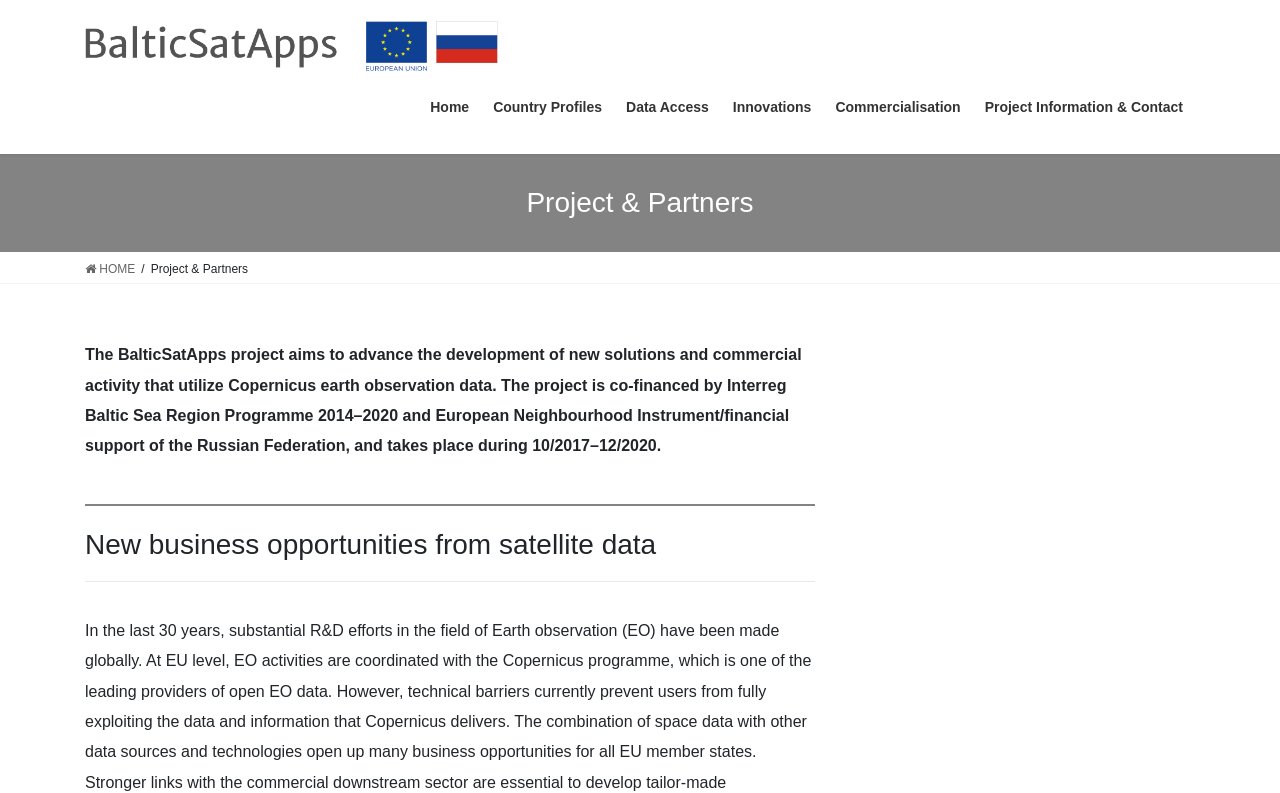Mark the bounding box of the element that matches the following description: "BalticSatApps Copernicus Interface".

[0.428, 0.165, 0.615, 0.223]